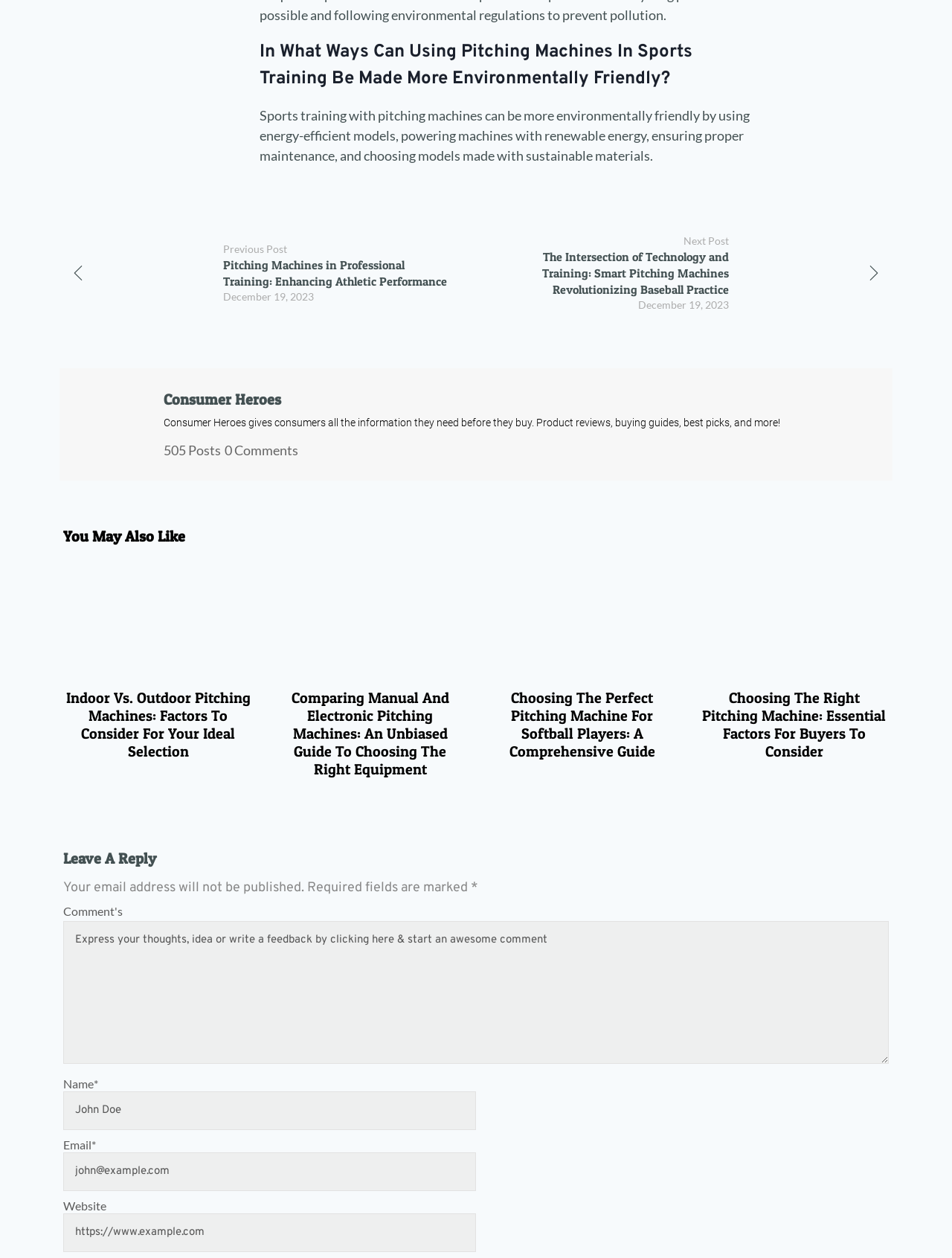Identify the bounding box coordinates of the element that should be clicked to fulfill this task: "Enter your name". The coordinates should be provided as four float numbers between 0 and 1, i.e., [left, top, right, bottom].

[0.066, 0.868, 0.5, 0.898]